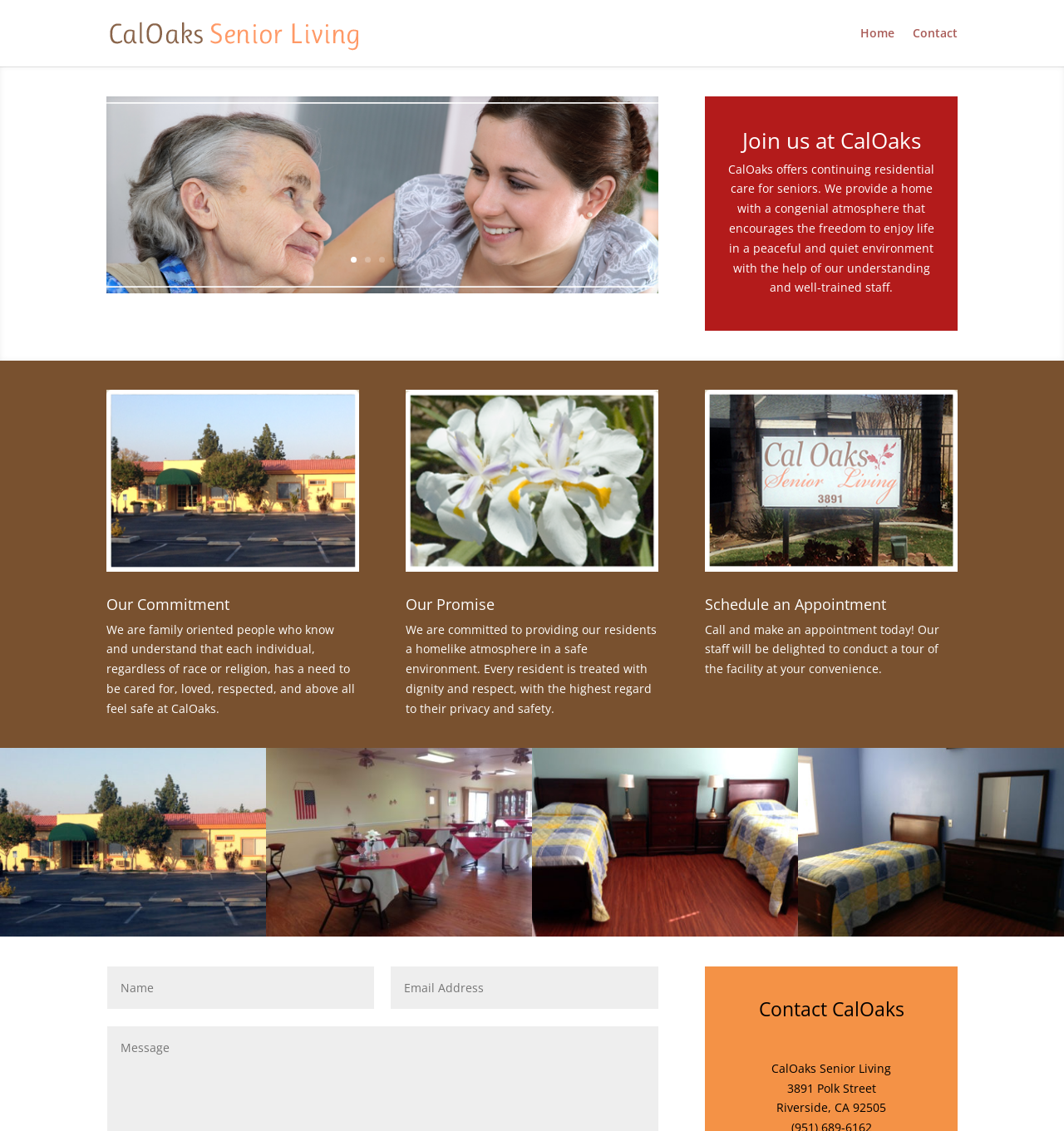Locate the UI element described by name="et_pb_contact_name_0" placeholder="Name" in the provided webpage screenshot. Return the bounding box coordinates in the format (top-left x, top-left y, bottom-right x, bottom-right y), ensuring all values are between 0 and 1.

[0.1, 0.855, 0.352, 0.892]